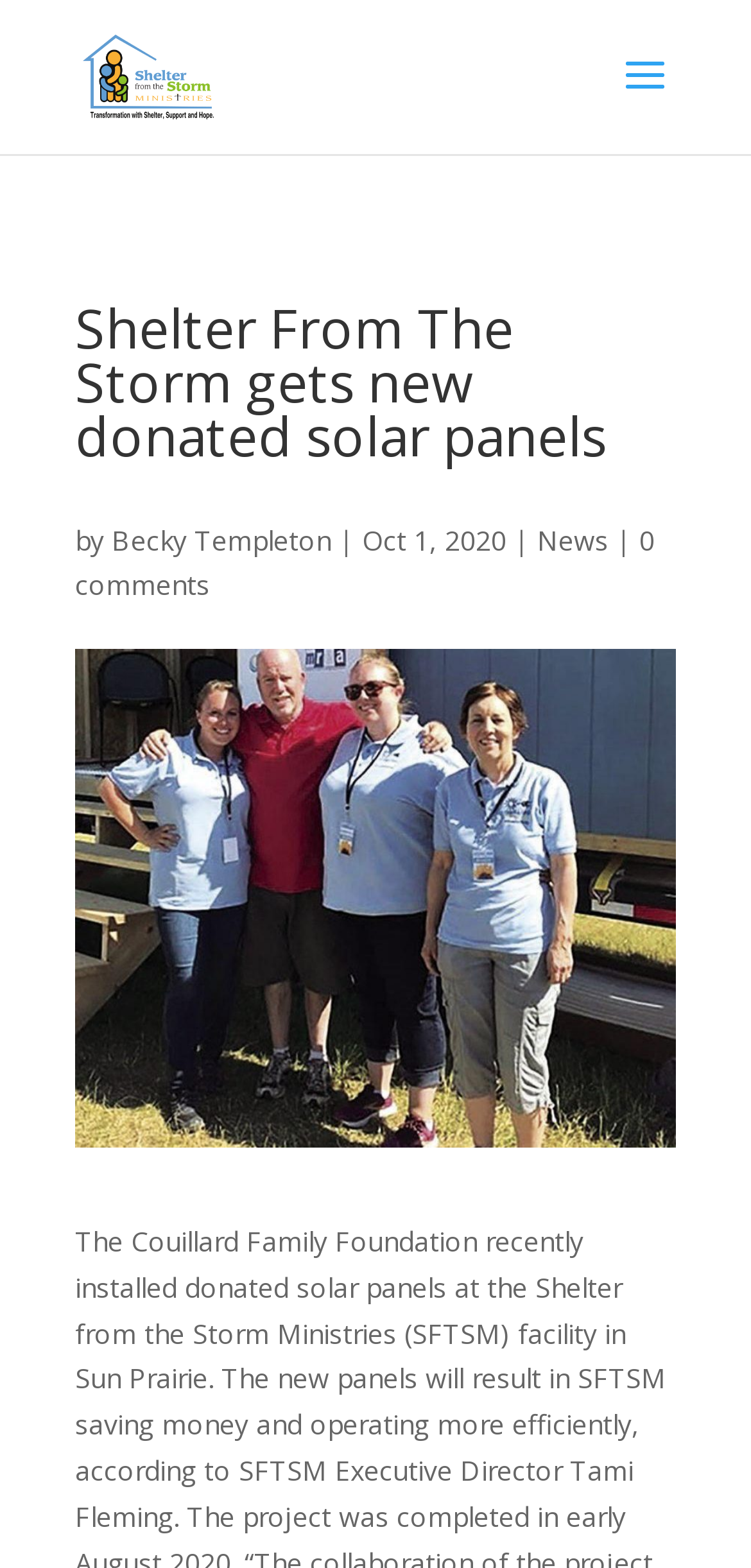Given the element description: "Becky Templeton", predict the bounding box coordinates of this UI element. The coordinates must be four float numbers between 0 and 1, given as [left, top, right, bottom].

[0.149, 0.332, 0.441, 0.356]